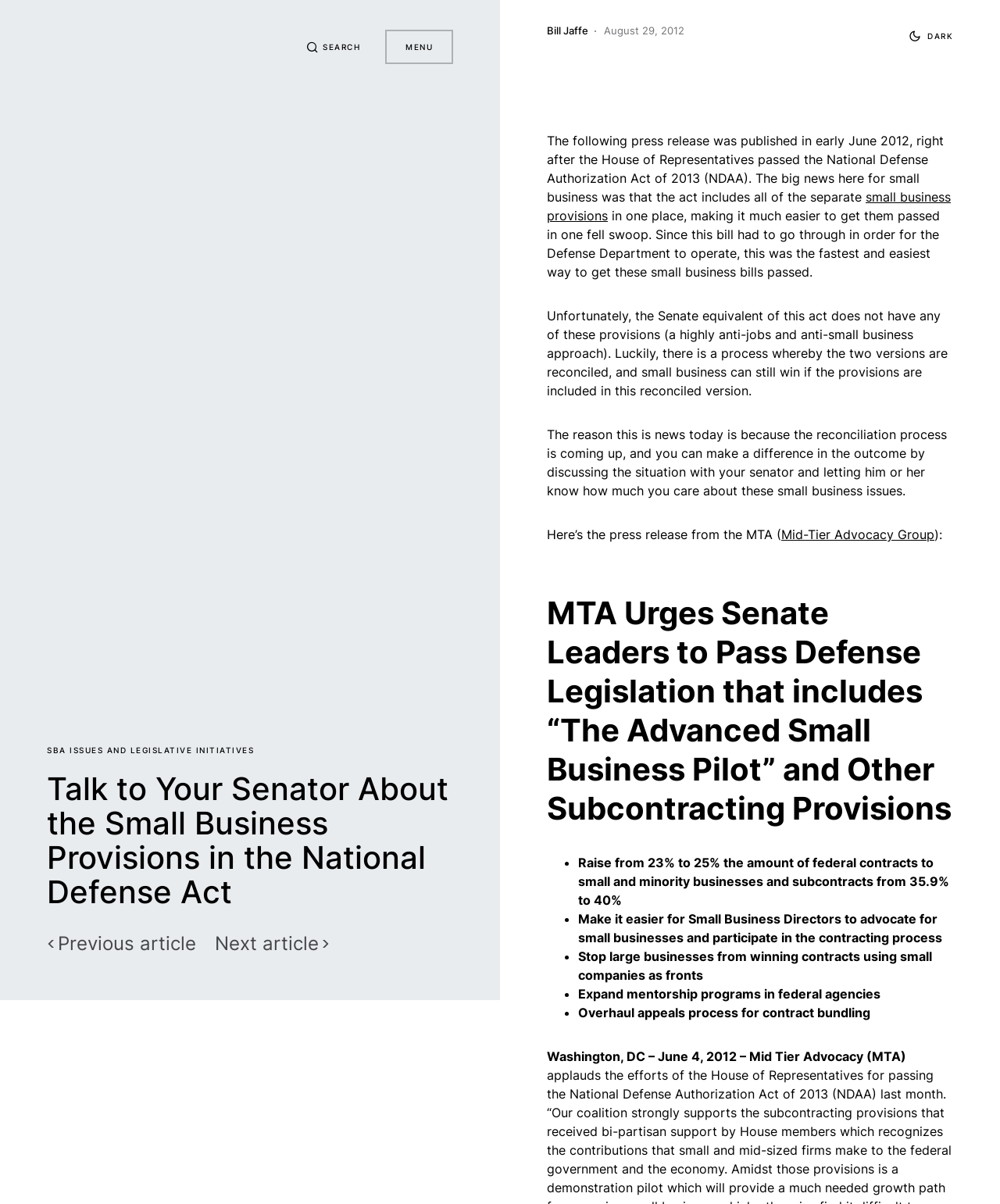What is the main topic of this webpage? Refer to the image and provide a one-word or short phrase answer.

National Defense Act